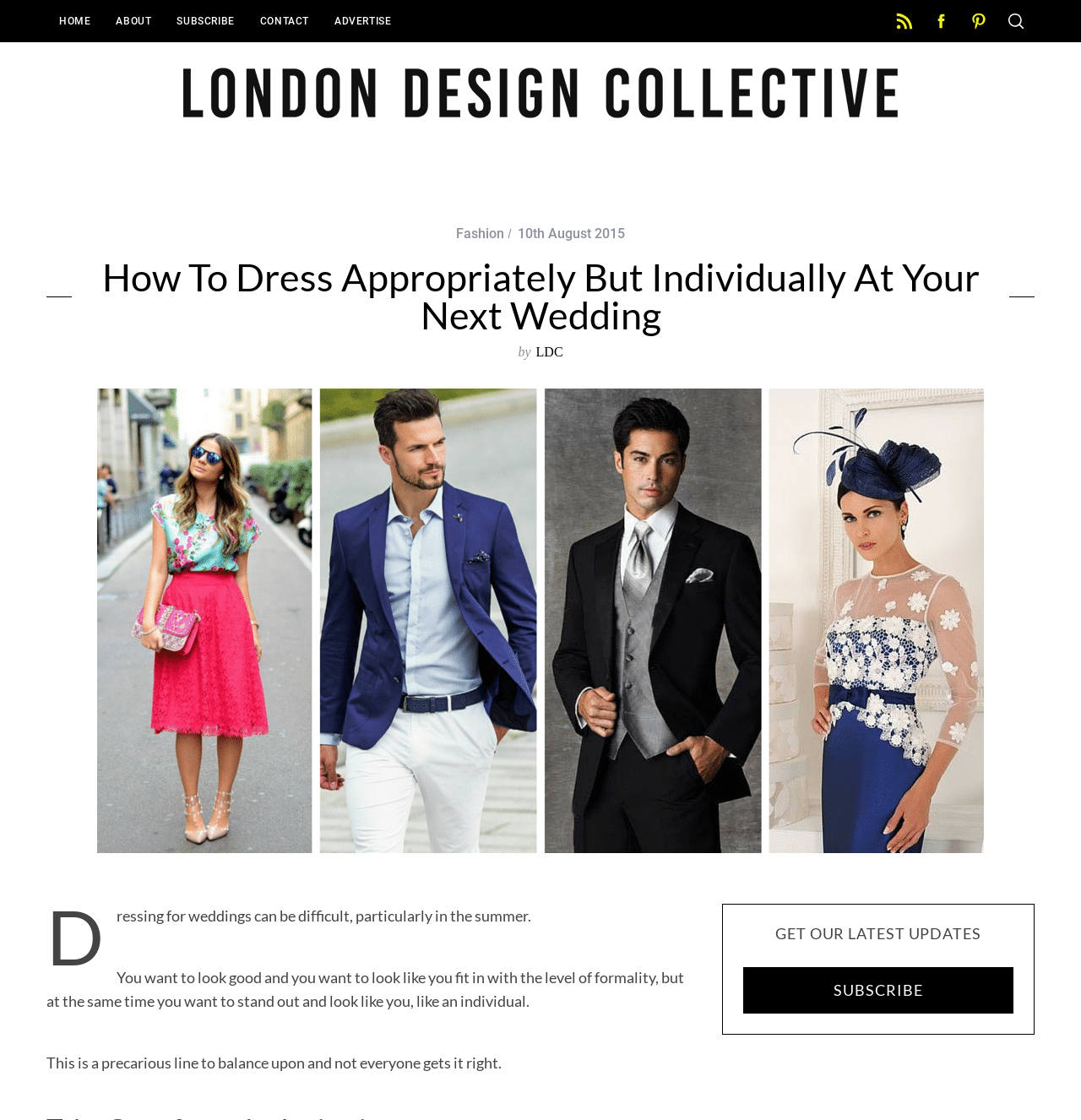How many links are in the top navigation bar?
Refer to the image and give a detailed response to the question.

The top navigation bar contains links to 'HOME', 'ABOUT', 'SUBSCRIBE', 'CONTACT', and 'ADVERTISE', which totals 5 links.